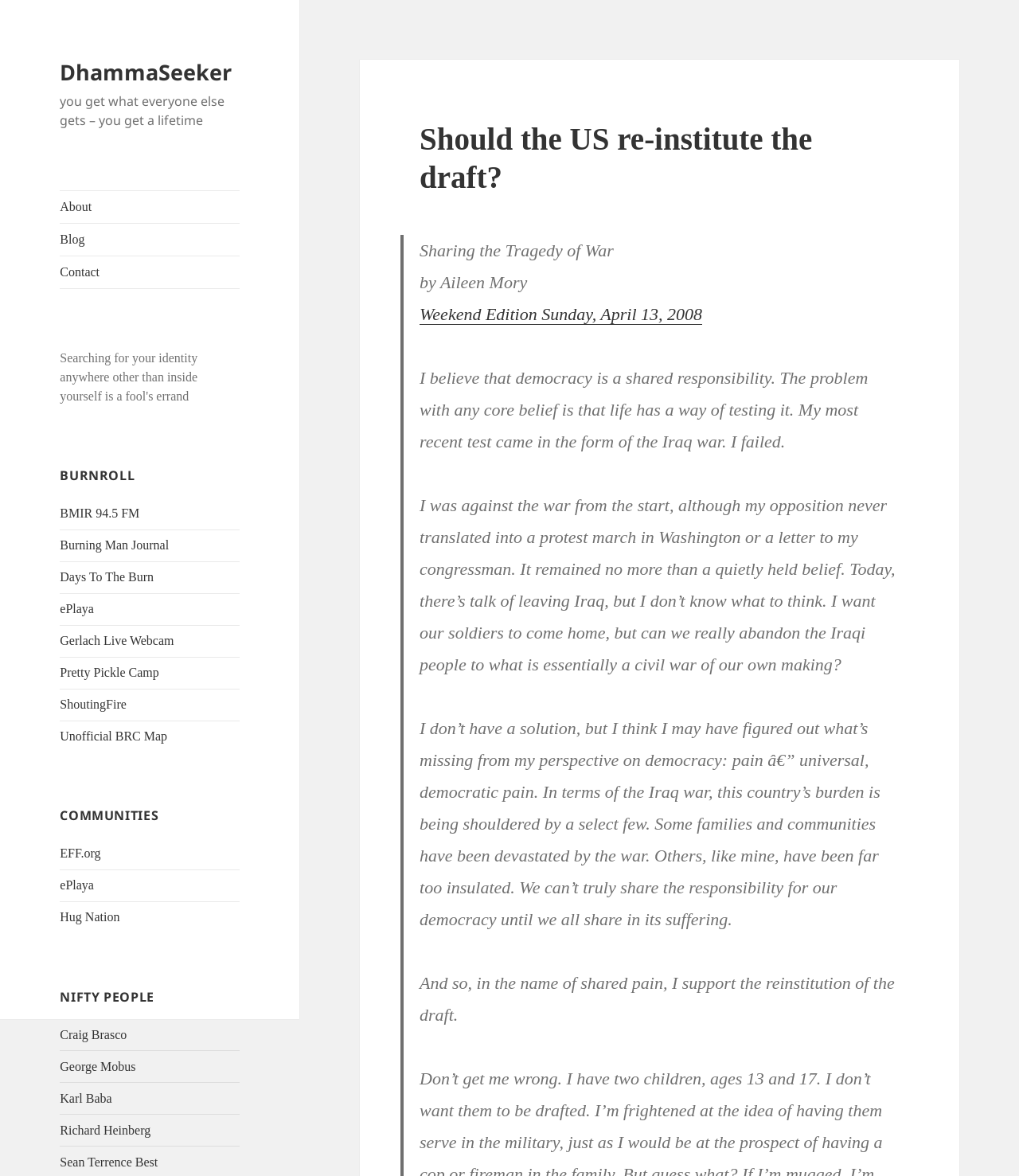Explain the webpage in detail.

The webpage is a blog post titled "Should the US re-institute the draft?" by DhammaSeeker. At the top, there is a navigation menu with links to "About", "Blog", and "Contact" on the left side. Below the navigation menu, there is a section with a heading "BURNROLL" that contains several links to Burning Man-related websites.

To the right of the navigation menu, there is a complementary section that takes up most of the page. It has a heading "Should the US re-institute the draft?" followed by a subheading "Sharing the Tragedy of War" by Aileen Mory. The article discusses the author's perspective on democracy and the Iraq war, questioning whether the US should reinstitute the draft to share the burden of war among all citizens.

The article is divided into several paragraphs, with the author expressing their thoughts on the war and the importance of shared responsibility in a democracy. The text is accompanied by a link to a related news article, "Weekend Edition Sunday, April 13, 2008".

Below the article, there are three sections with headings "COMMUNITIES", "NIFTY PEOPLE", and "LINKS" that contain links to various websites and organizations, including EFF.org, ePlaya, and Burning Man-related communities.